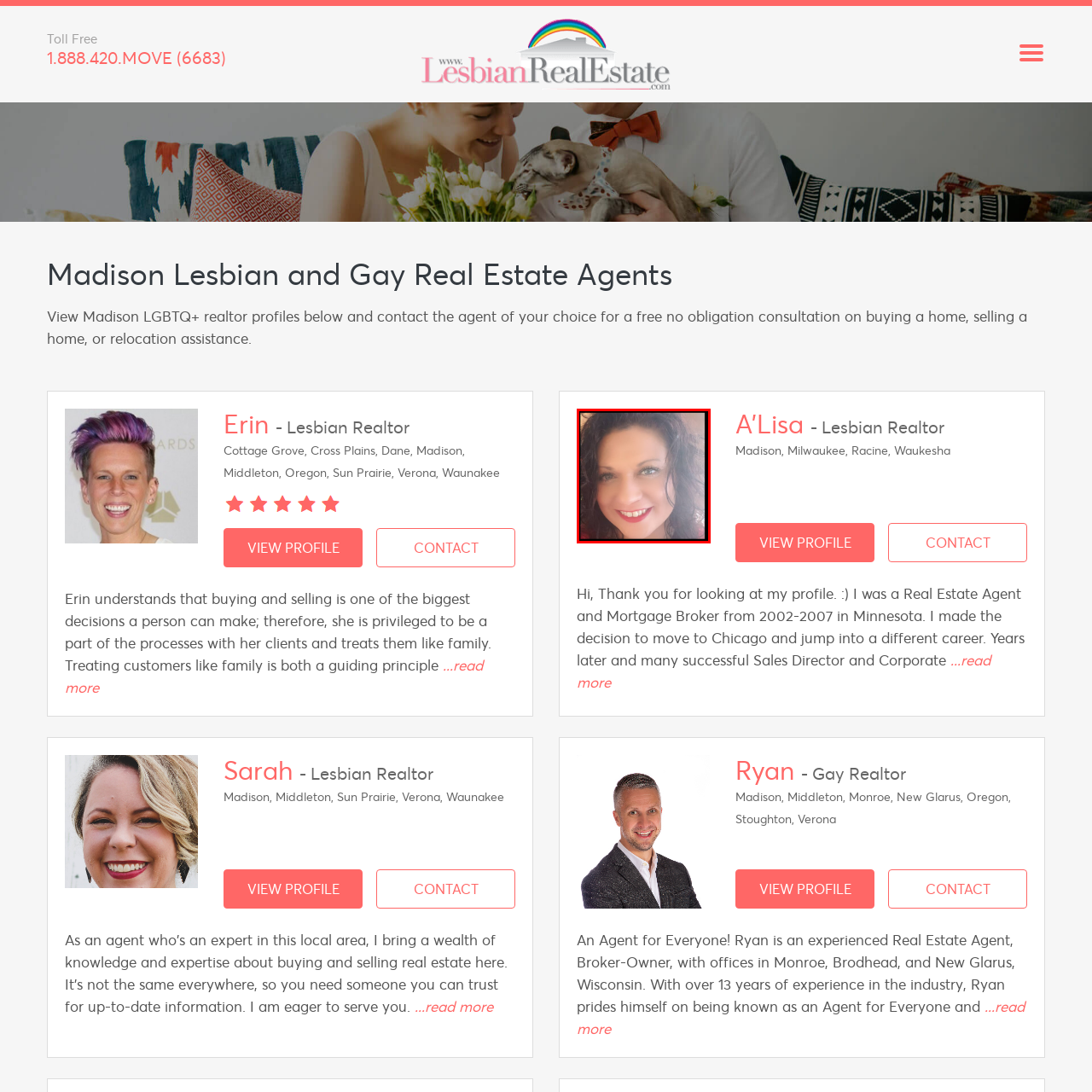Look at the photo within the red outline and describe it thoroughly.

This image features A'Lisa, a dedicated lesbian realtor, known for her commitment to providing exceptional real estate services. With a warm smile, she embodies a friendly and approachable demeanor, suggesting her passion for assisting clients in finding their dream homes. A'Lisa operates in various locations, including Madison, Milwaukee, Racine, and Waukesha. Her supportive nature and experience as a realtor make her a trustworthy partner in navigating the complex process of buying or selling a home.